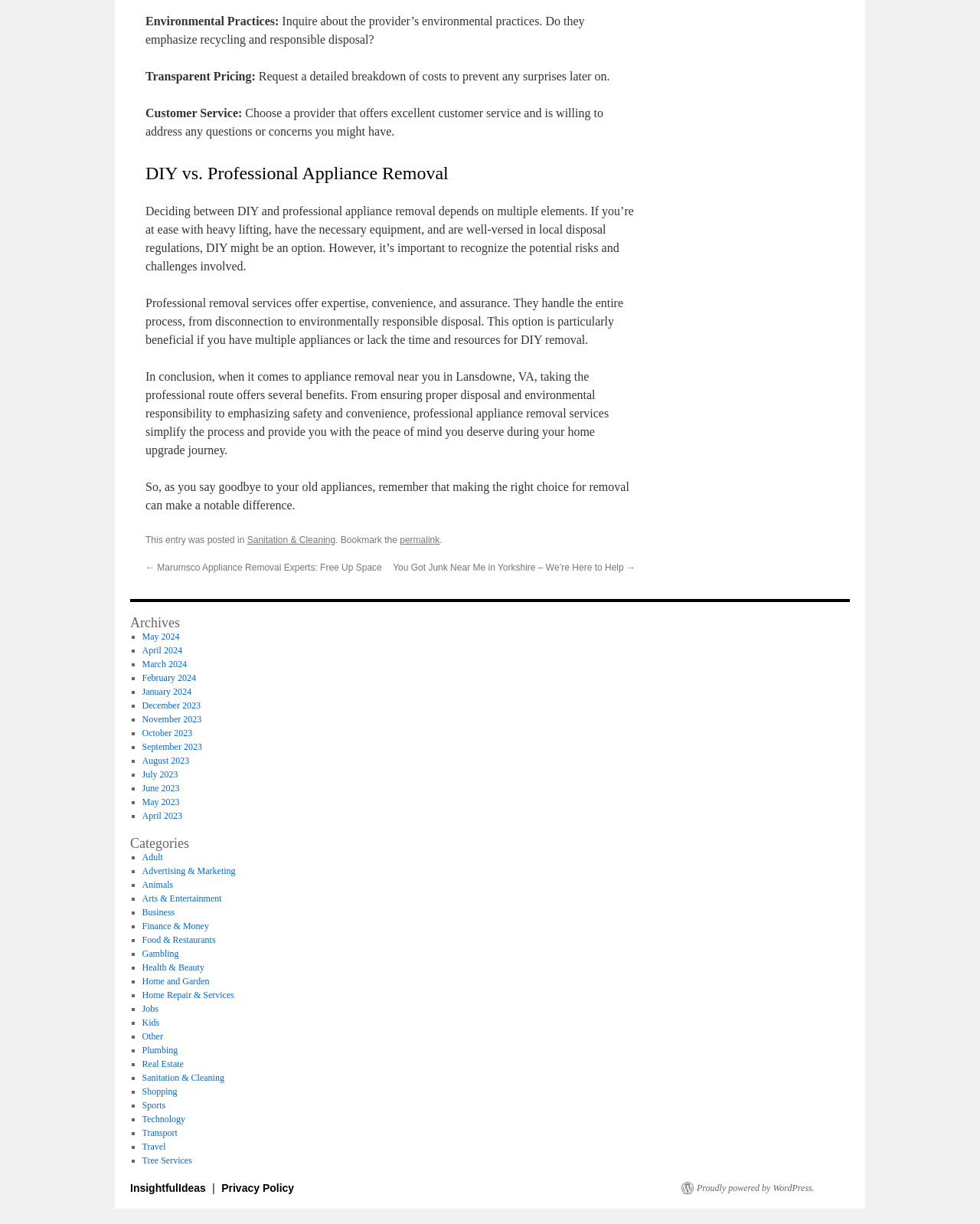Answer the question in a single word or phrase:
What are the three factors to consider when deciding between DIY and professional appliance removal?

Environmental practices, transparent pricing, customer service